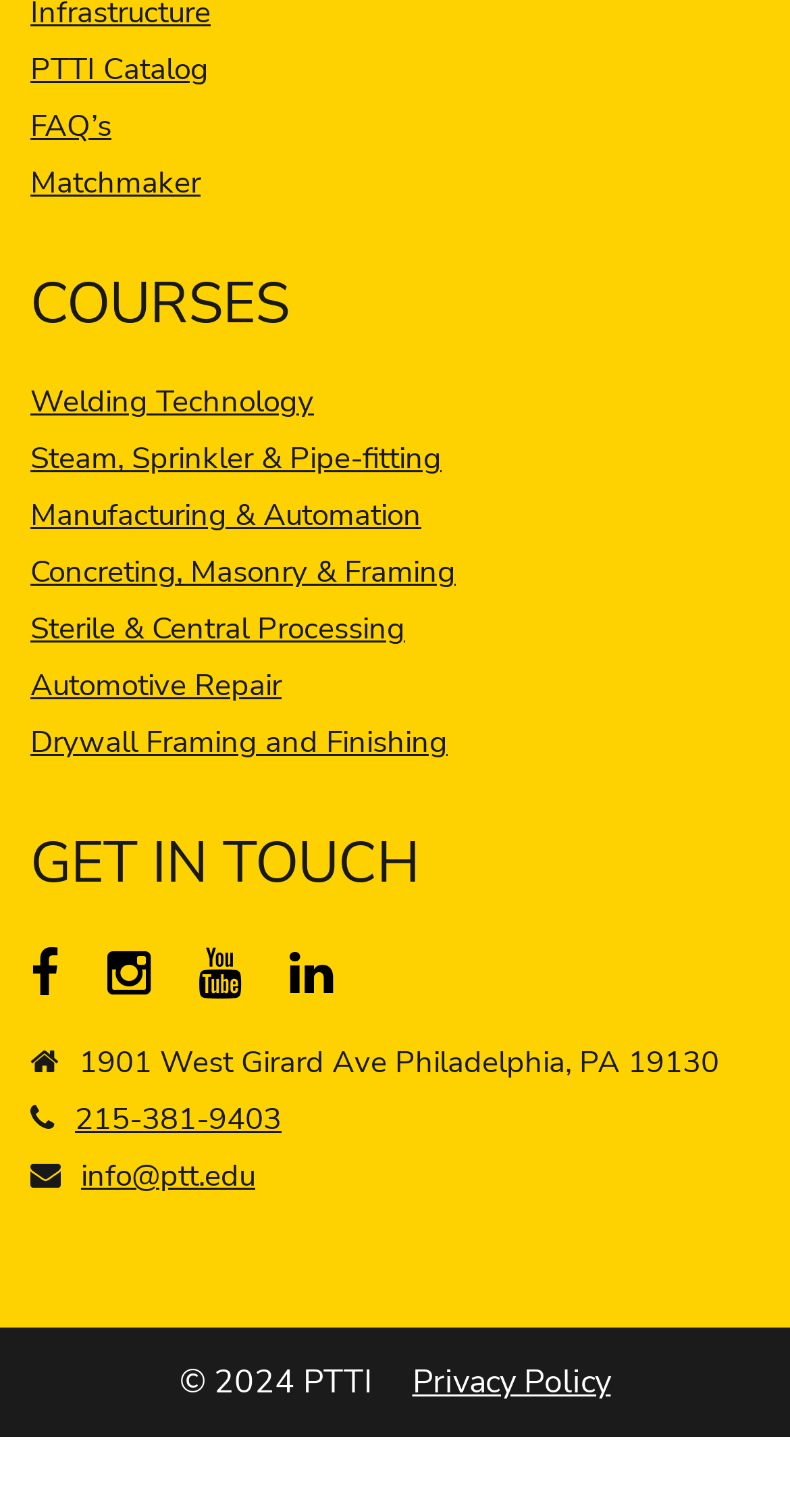Please identify the bounding box coordinates of the region to click in order to complete the task: "Visit the Privacy Policy page". The coordinates must be four float numbers between 0 and 1, specified as [left, top, right, bottom].

[0.522, 0.9, 0.773, 0.929]